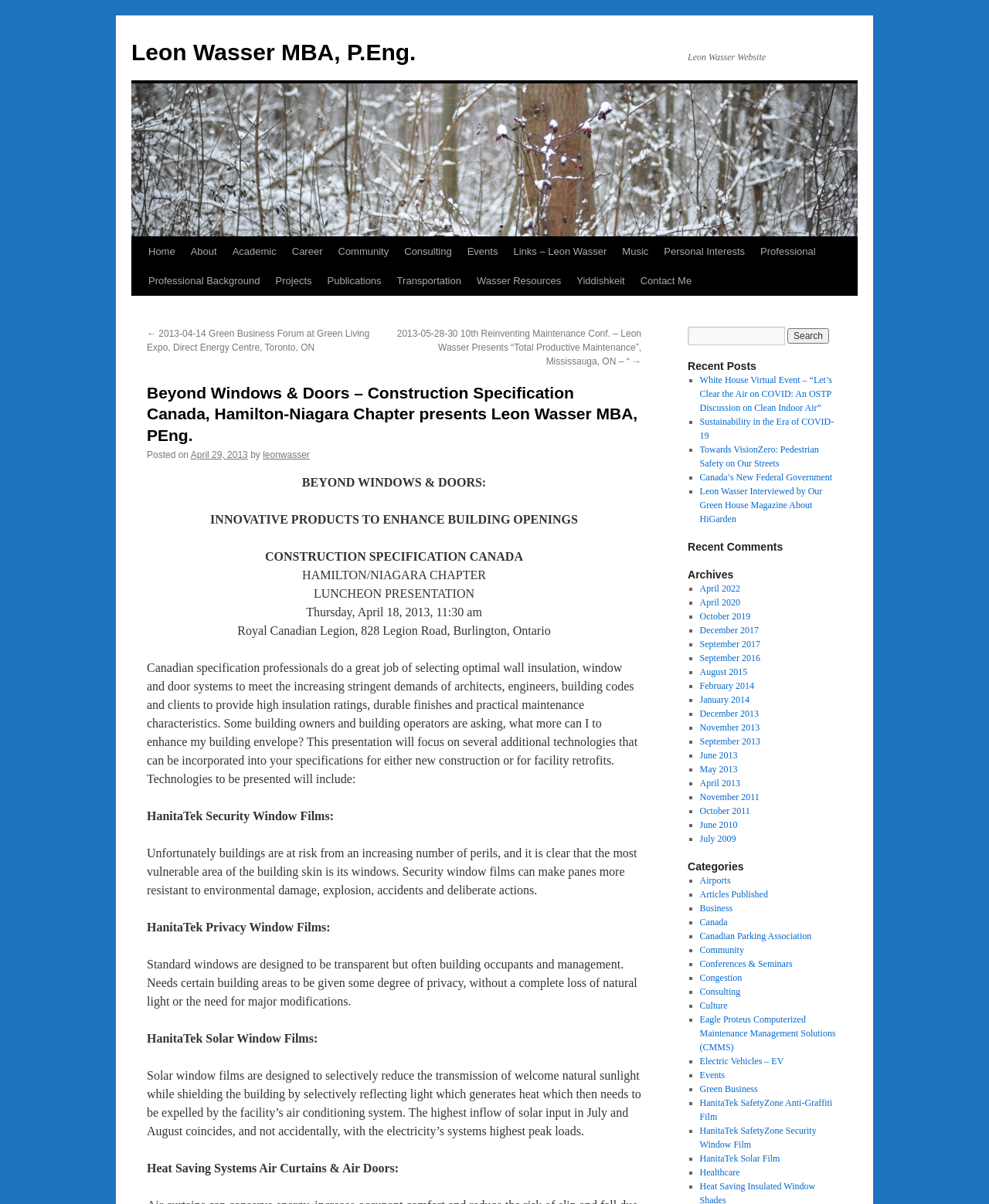What is the focus of the presentation?
Look at the webpage screenshot and answer the question with a detailed explanation.

The focus of the presentation is on several additional technologies that can be incorporated into specifications for either new construction or for facility retrofits to enhance the building envelope, as indicated by the text on the webpage.